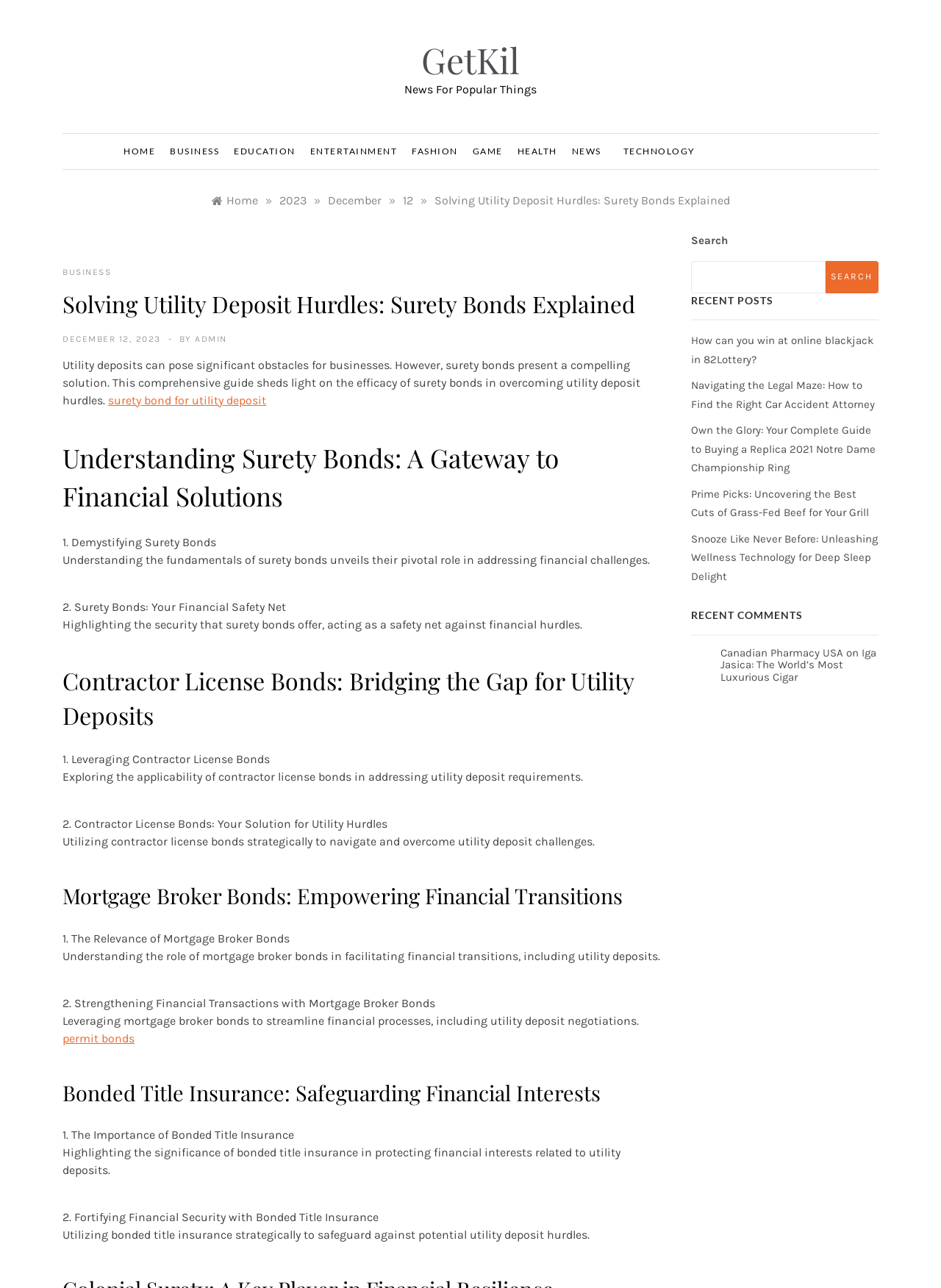Find the bounding box coordinates of the clickable element required to execute the following instruction: "Search for something". Provide the coordinates as four float numbers between 0 and 1, i.e., [left, top, right, bottom].

[0.734, 0.203, 0.877, 0.227]